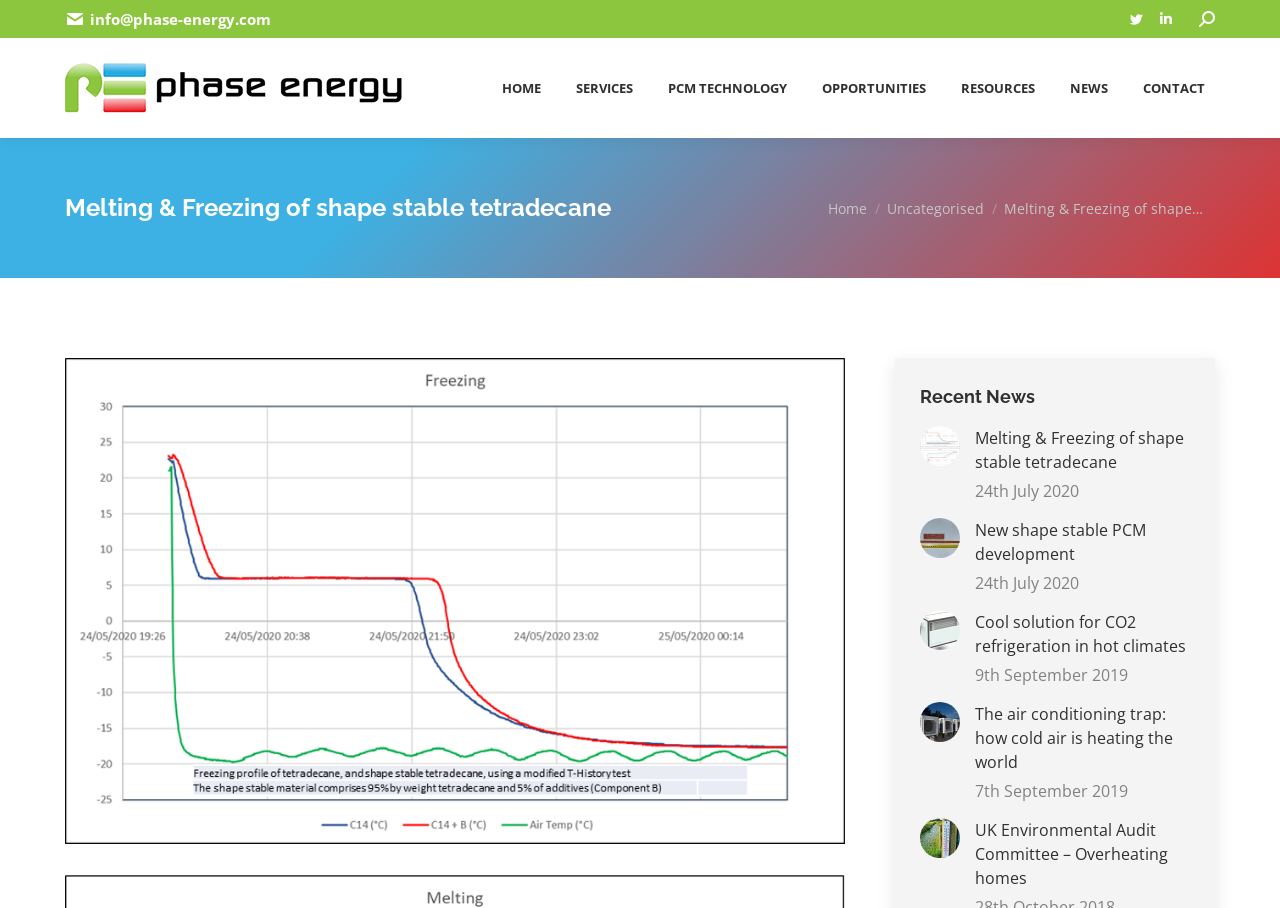Identify the bounding box coordinates of the region that needs to be clicked to carry out this instruction: "Visit Twitter page". Provide these coordinates as four float numbers ranging from 0 to 1, i.e., [left, top, right, bottom].

[0.877, 0.007, 0.898, 0.035]